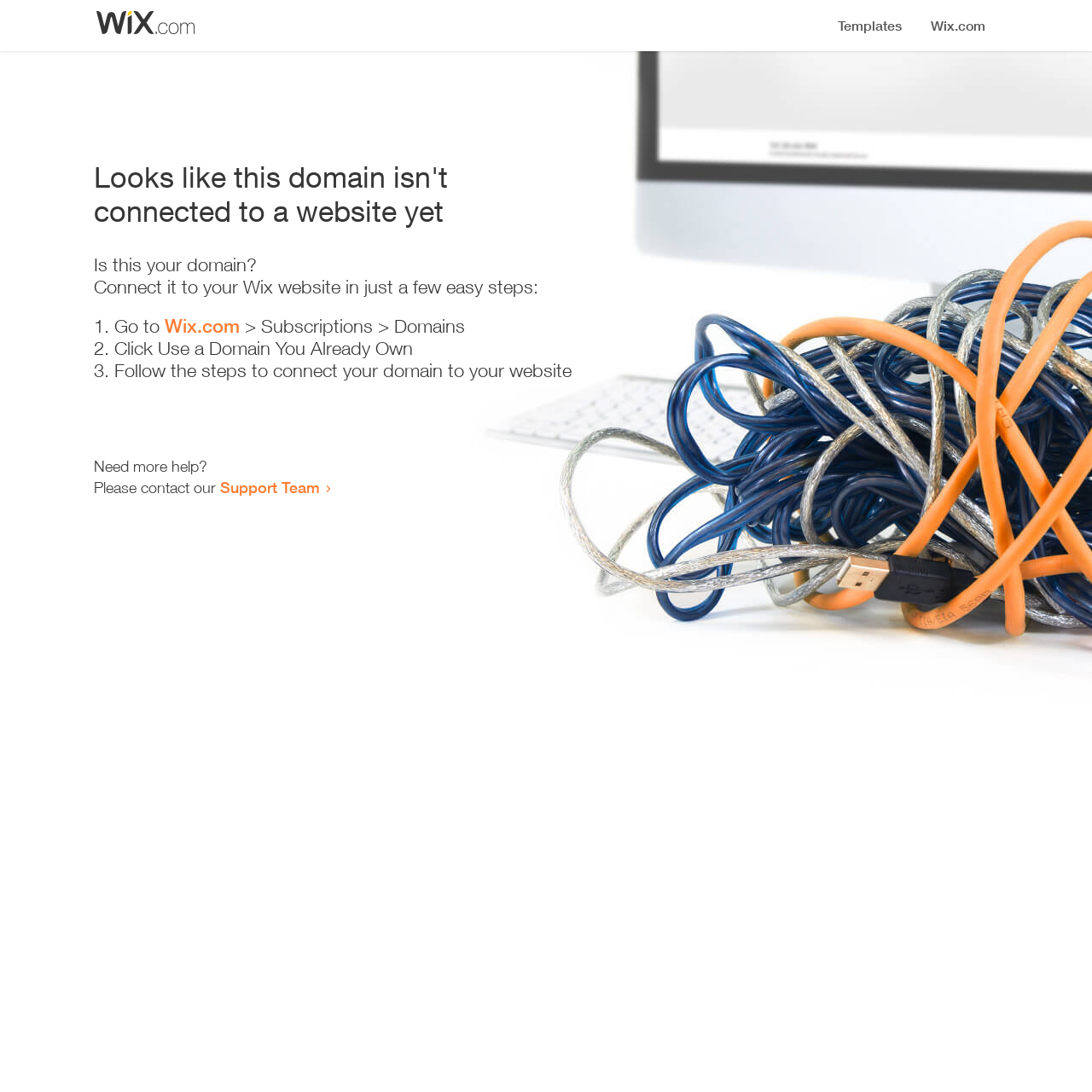Offer a thorough description of the webpage.

The webpage appears to be an error page, indicating that a domain is not connected to a website yet. At the top, there is a small image, likely a logo or icon. Below the image, a prominent heading reads "Looks like this domain isn't connected to a website yet". 

Underneath the heading, a series of instructions are provided to connect the domain to a Wix website. The instructions are divided into three steps, each marked with a numbered list marker (1., 2., and 3.). The first step involves going to Wix.com, followed by navigating to the Subscriptions and Domains section. The second step is to click "Use a Domain You Already Own", and the third step is to follow the instructions to connect the domain to the website.

Below the instructions, there is a message asking if the user needs more help, followed by an invitation to contact the Support Team via a link. The overall layout is simple and easy to follow, with clear headings and concise text guiding the user through the process of connecting their domain to a website.